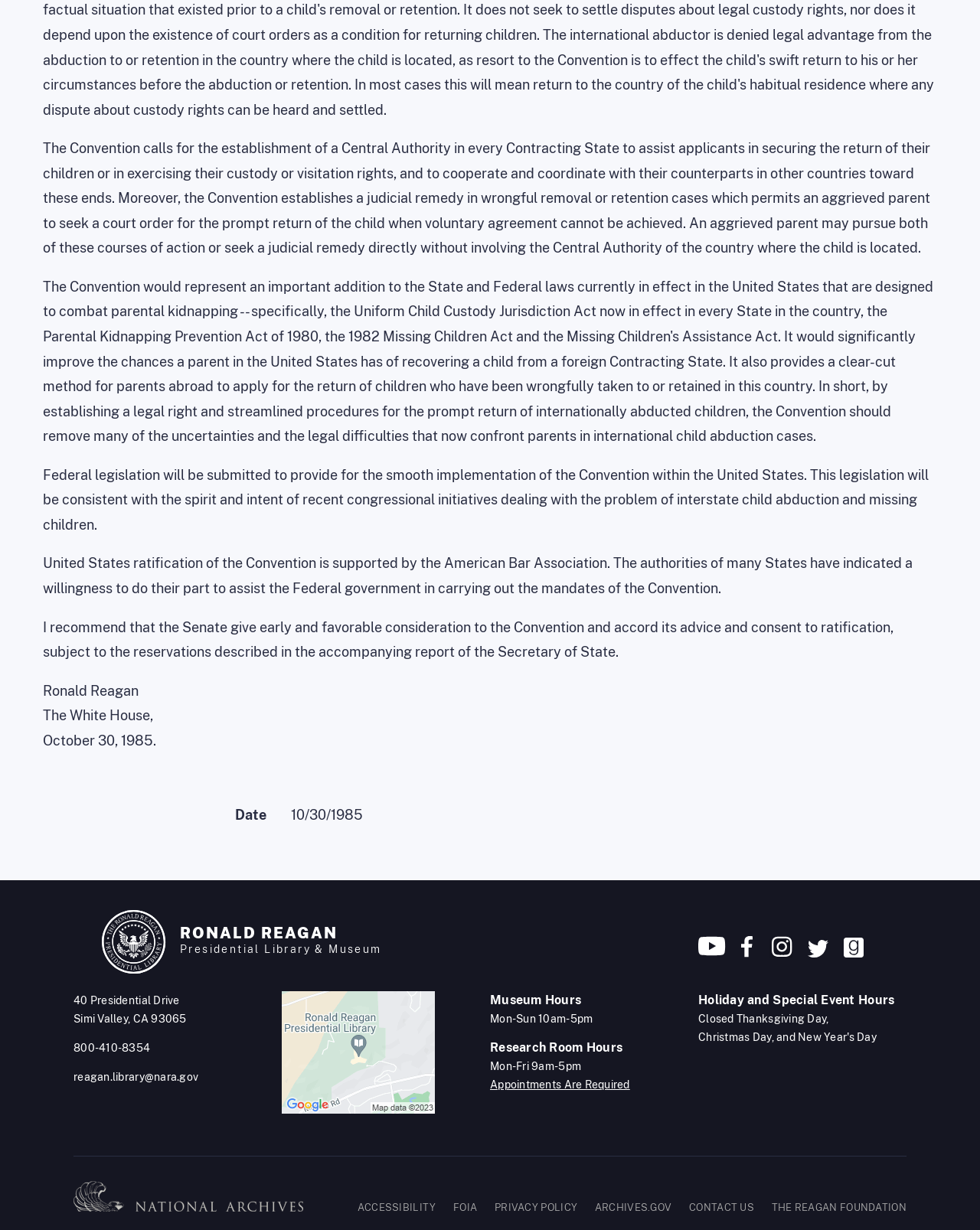How many social media platforms are linked on the page?
Please answer the question with a detailed and comprehensive explanation.

There are 5 social media platforms linked on the page, including YouTube, Facebook, Instagram, Twitter, and GoodReads, as indicated by the presence of their respective logos and links in the page's footer.